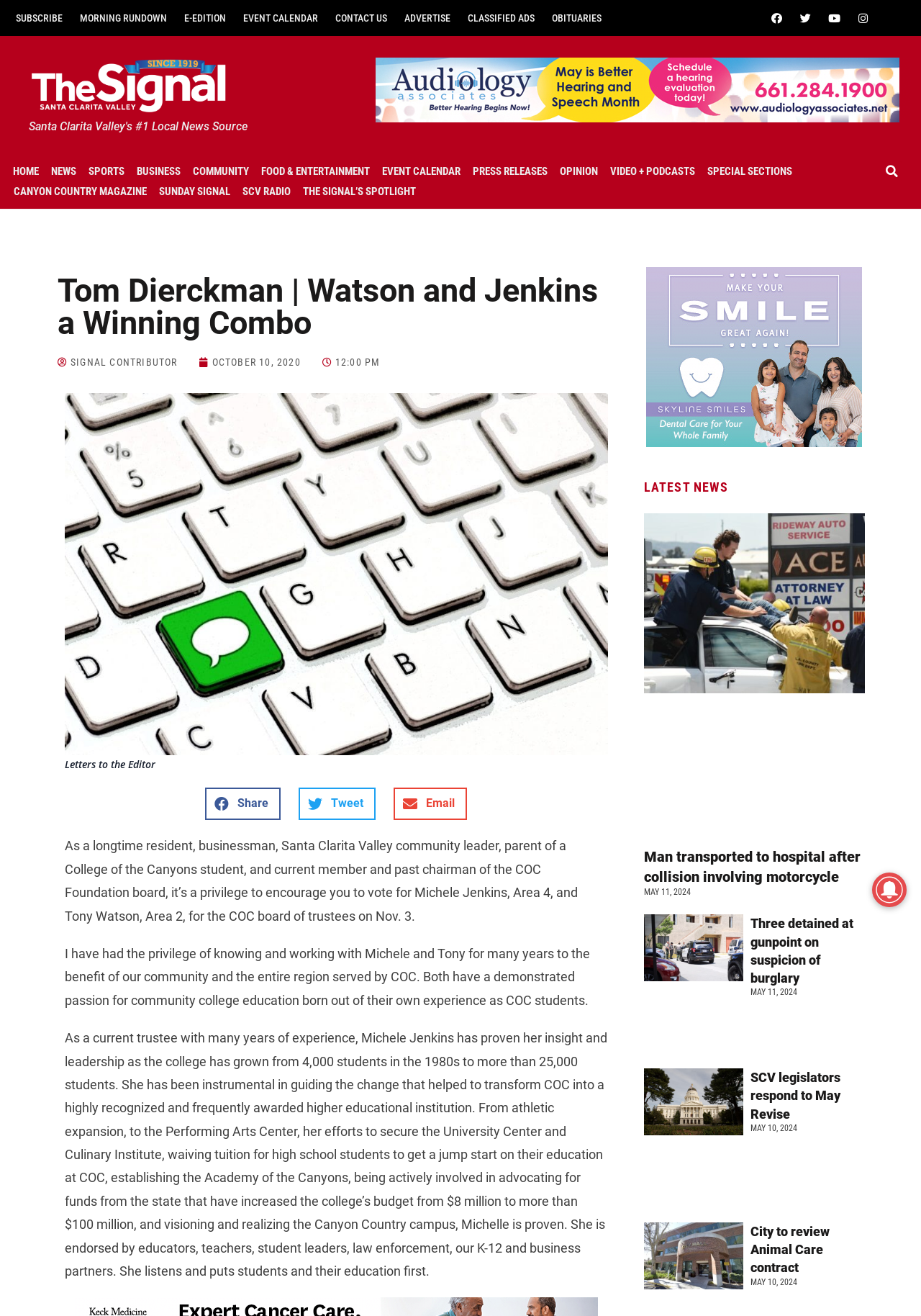What is the name of the contributor of the main article?
Please use the visual content to give a single word or phrase answer.

Tom Dierckman